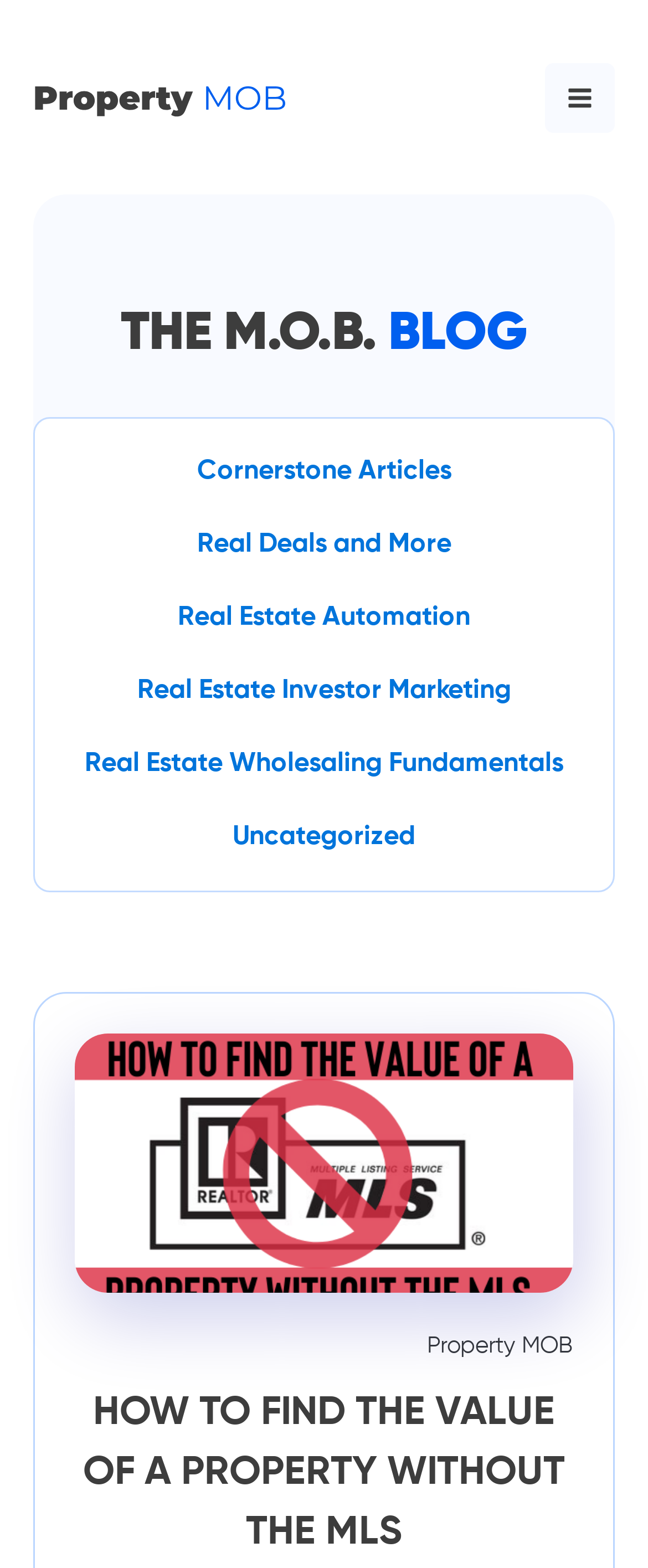How many categories are listed on the webpage?
With the help of the image, please provide a detailed response to the question.

By examining the links provided, I count six categories: Cornerstone Articles, Real Deals and More, Real Estate Automation, Real Estate Investor Marketing, Real Estate Wholesaling Fundamentals, and Uncategorized.